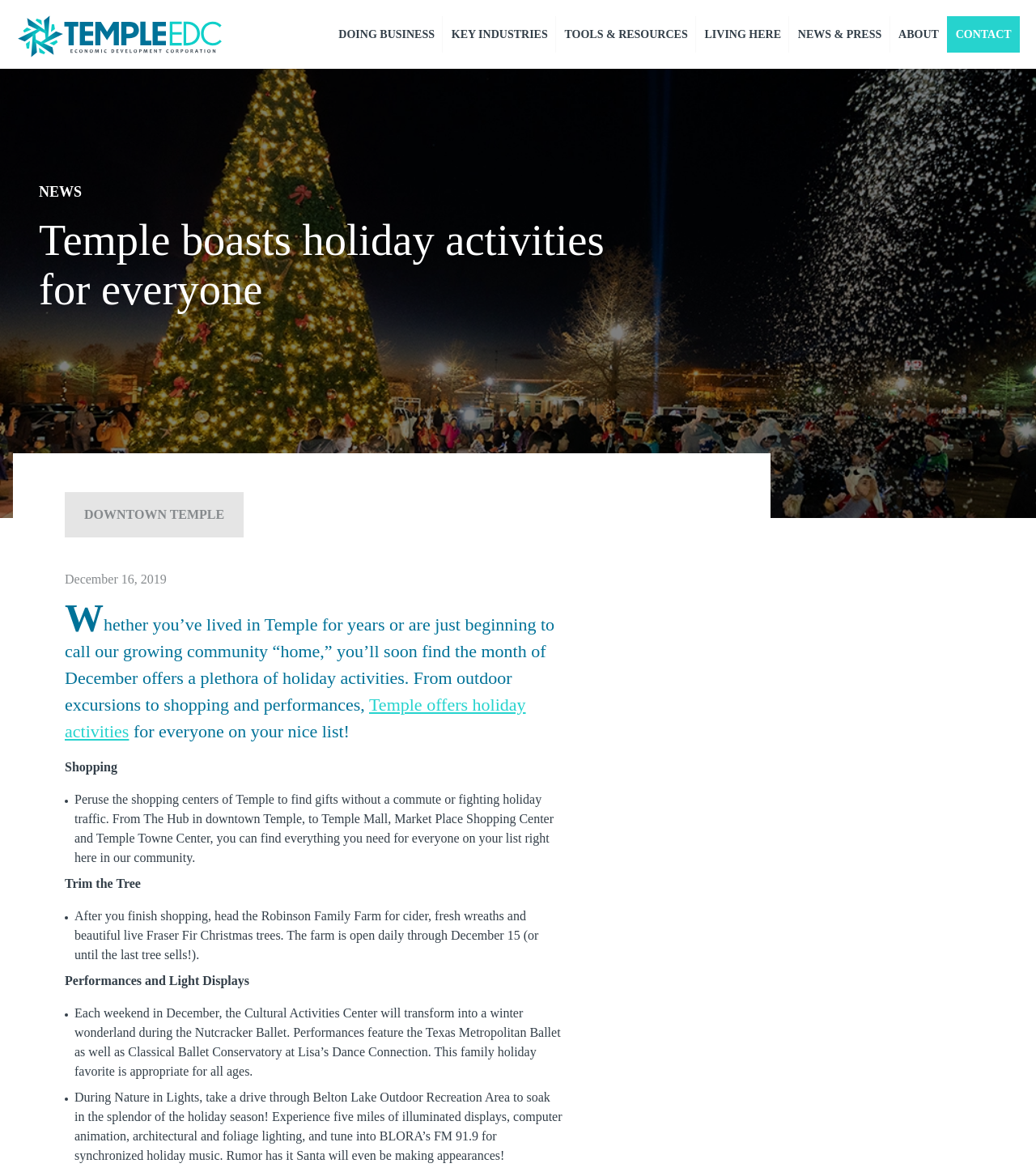Specify the bounding box coordinates for the region that must be clicked to perform the given instruction: "Go to DOING BUSINESS".

[0.319, 0.0, 0.428, 0.059]